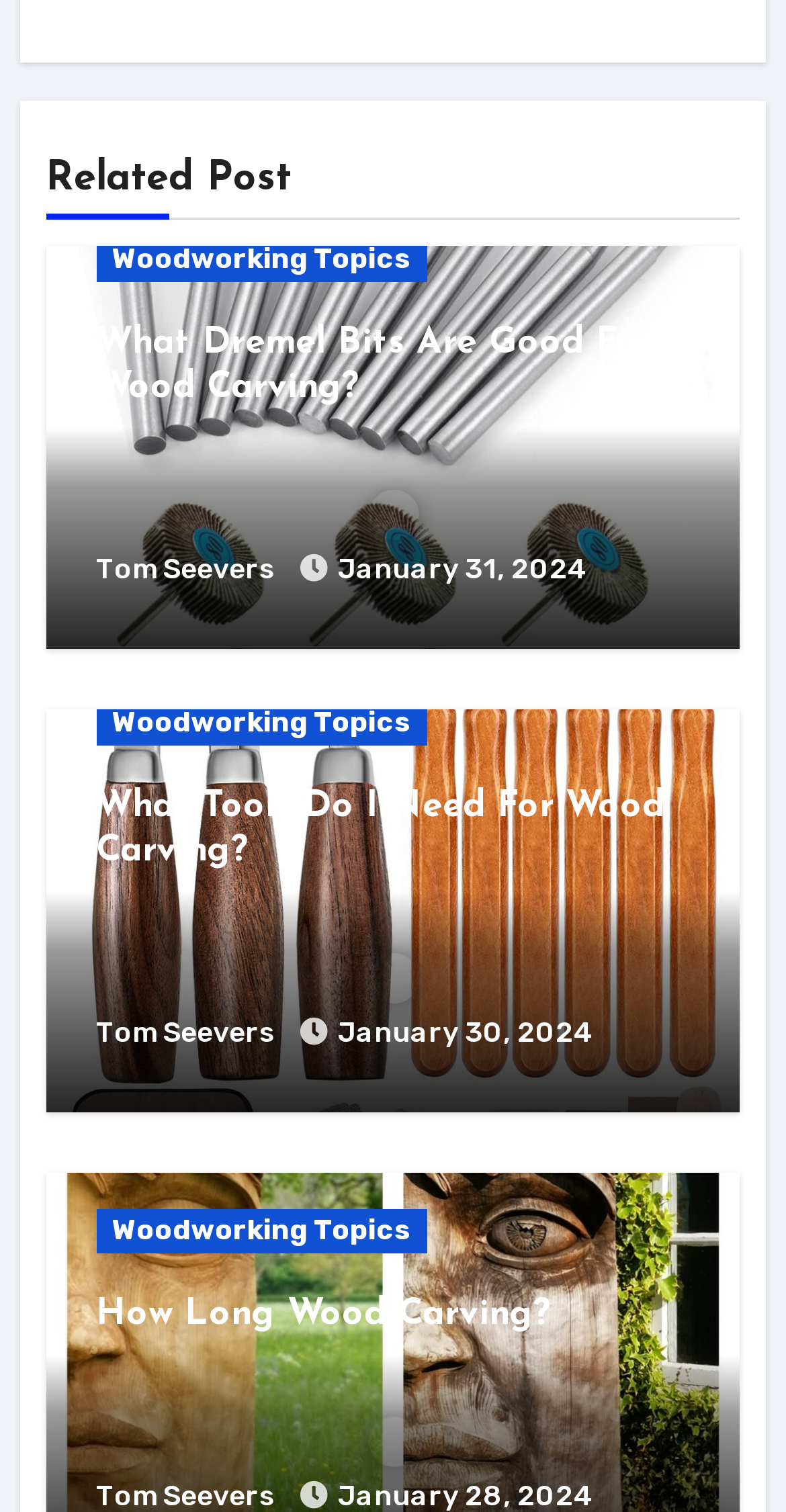Using floating point numbers between 0 and 1, provide the bounding box coordinates in the format (top-left x, top-left y, bottom-right x, bottom-right y). Locate the UI element described here: Woodworking Topics

[0.122, 0.157, 0.543, 0.187]